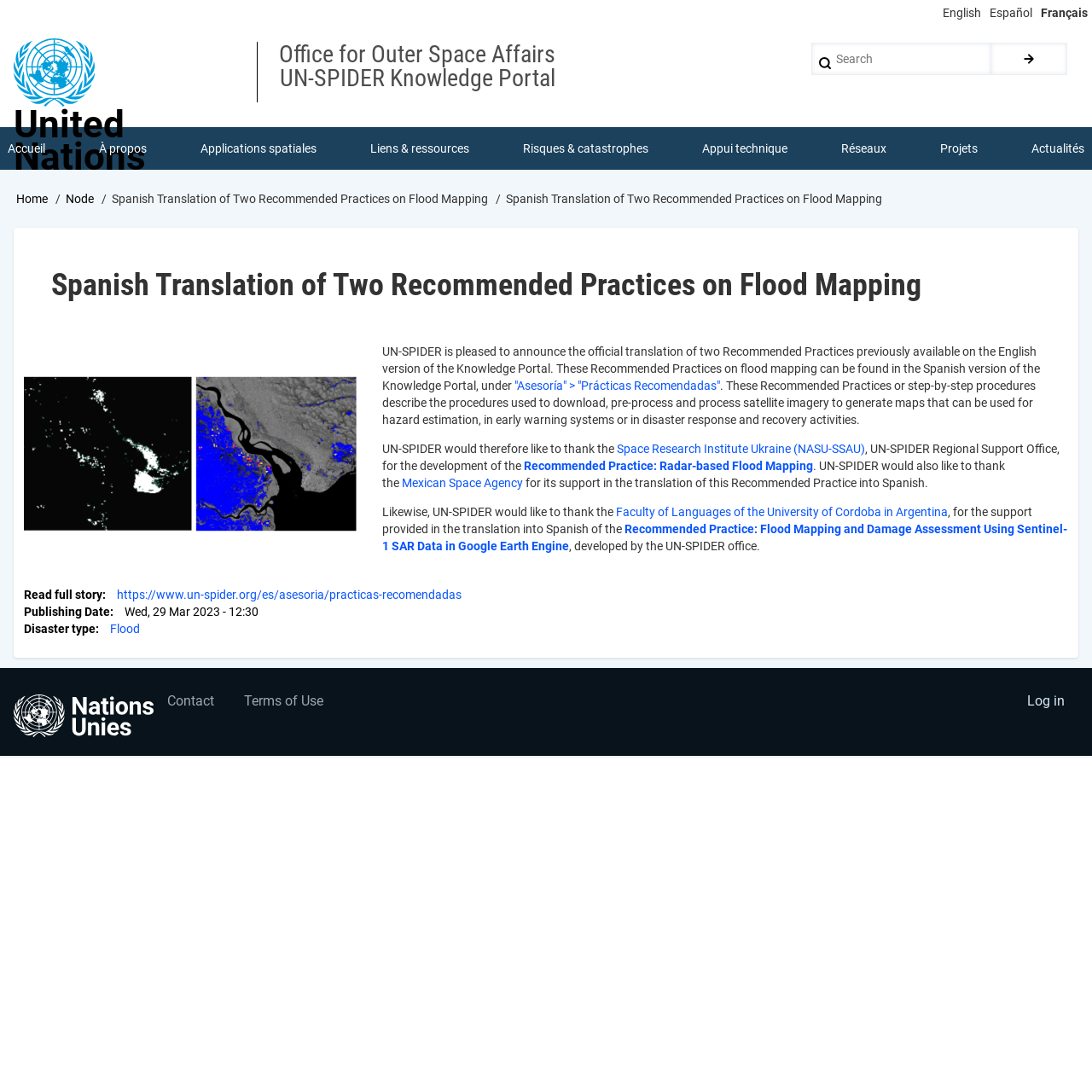What is the name of the organization?
Refer to the screenshot and respond with a concise word or phrase.

United Nations